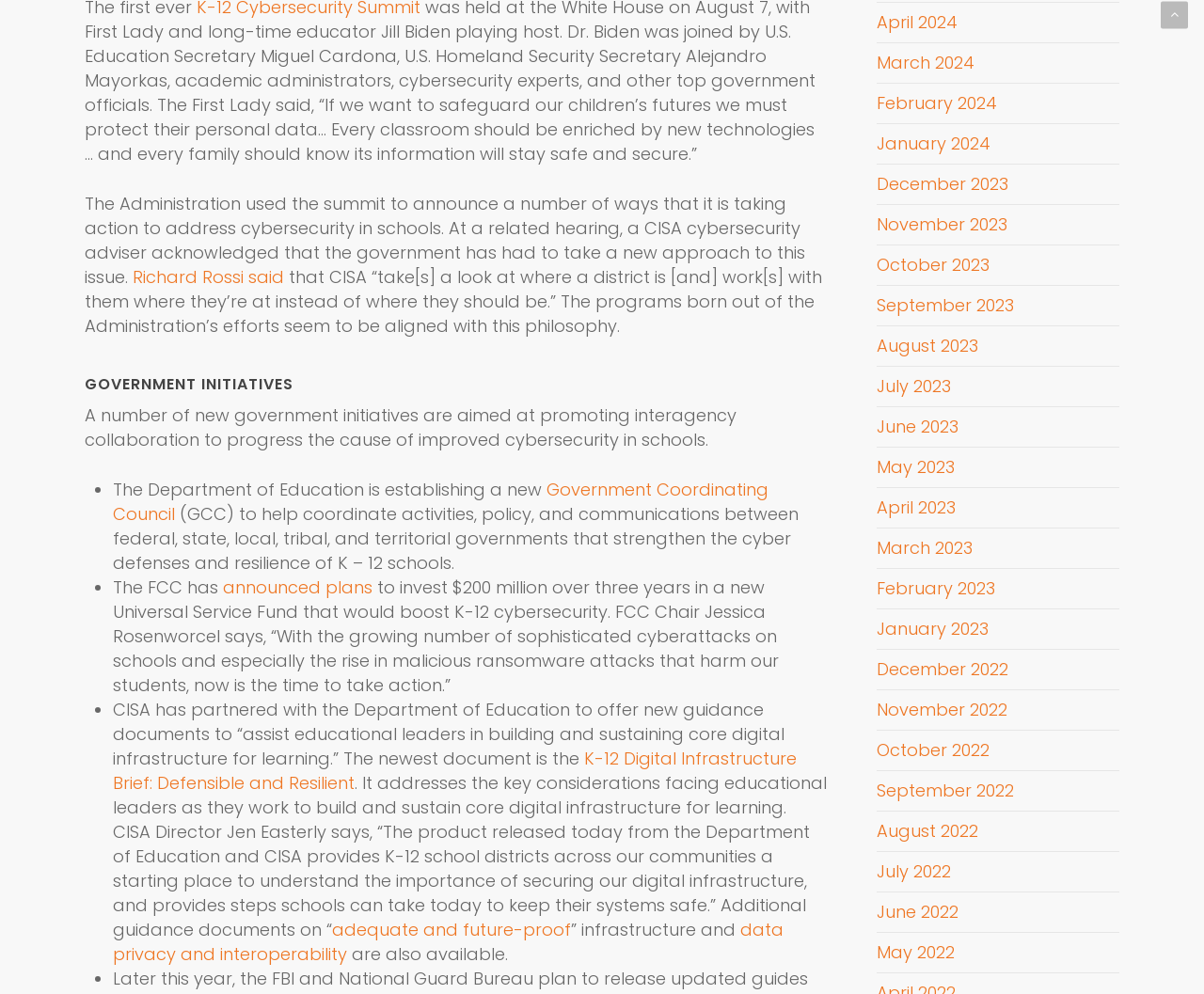What is the purpose of the 'K-12 Digital Infrastructure Brief: Defensible and Resilient' document?
Please use the image to provide a one-word or short phrase answer.

To assist educational leaders